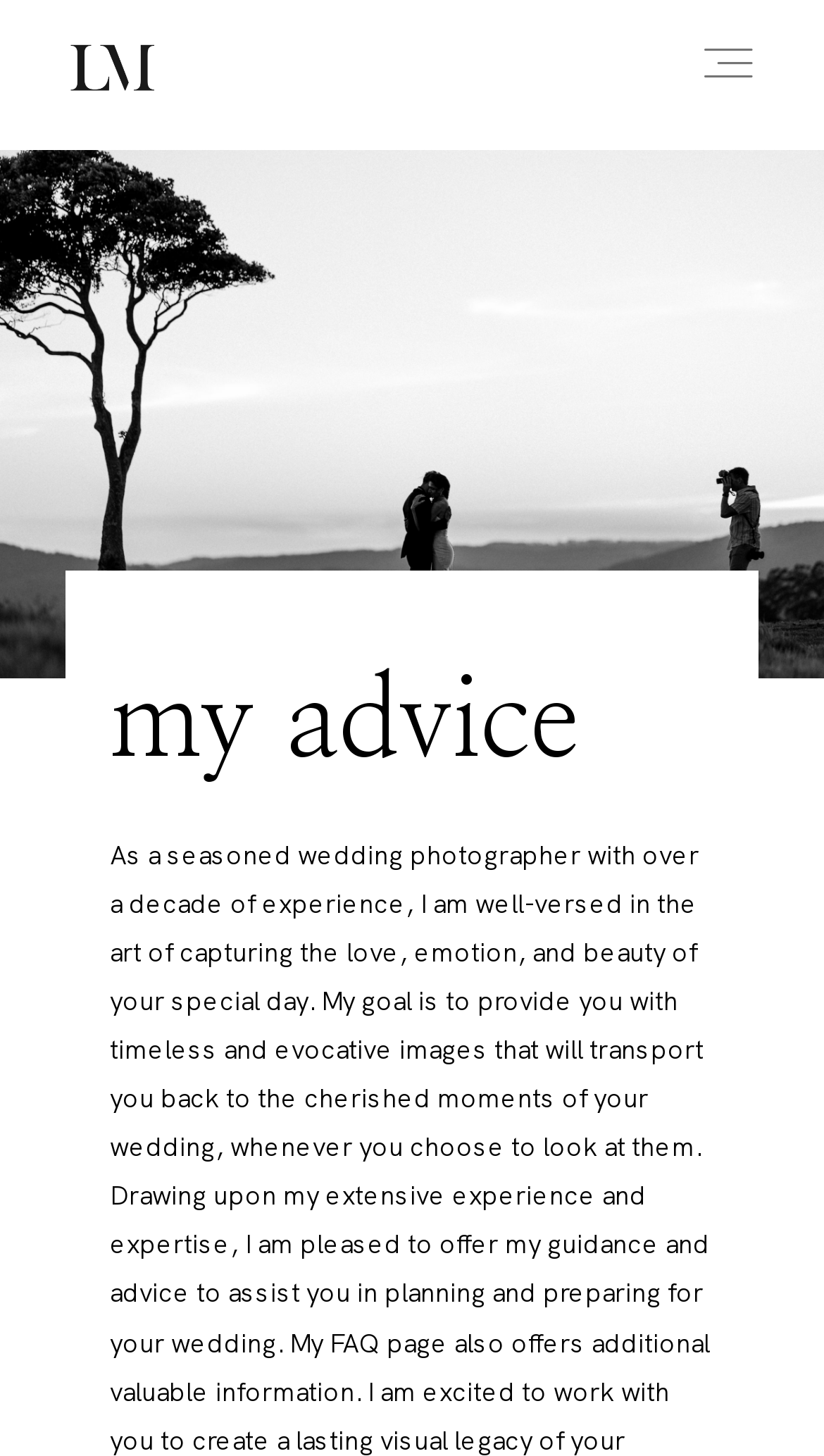Provide a brief response in the form of a single word or phrase:
How many types of photography services are listed?

5